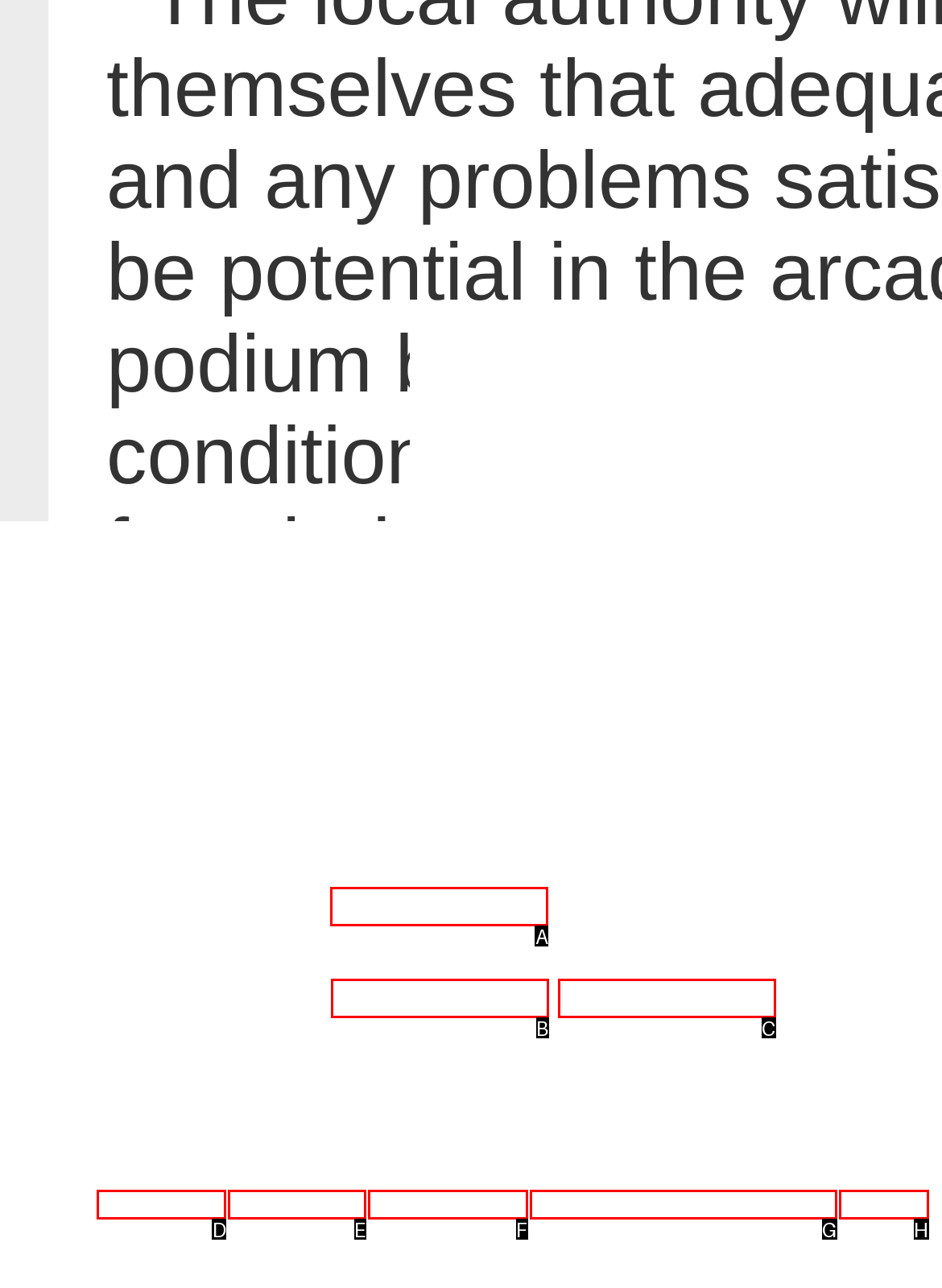Select the letter associated with the UI element you need to click to perform the following action: view contents
Reply with the correct letter from the options provided.

A